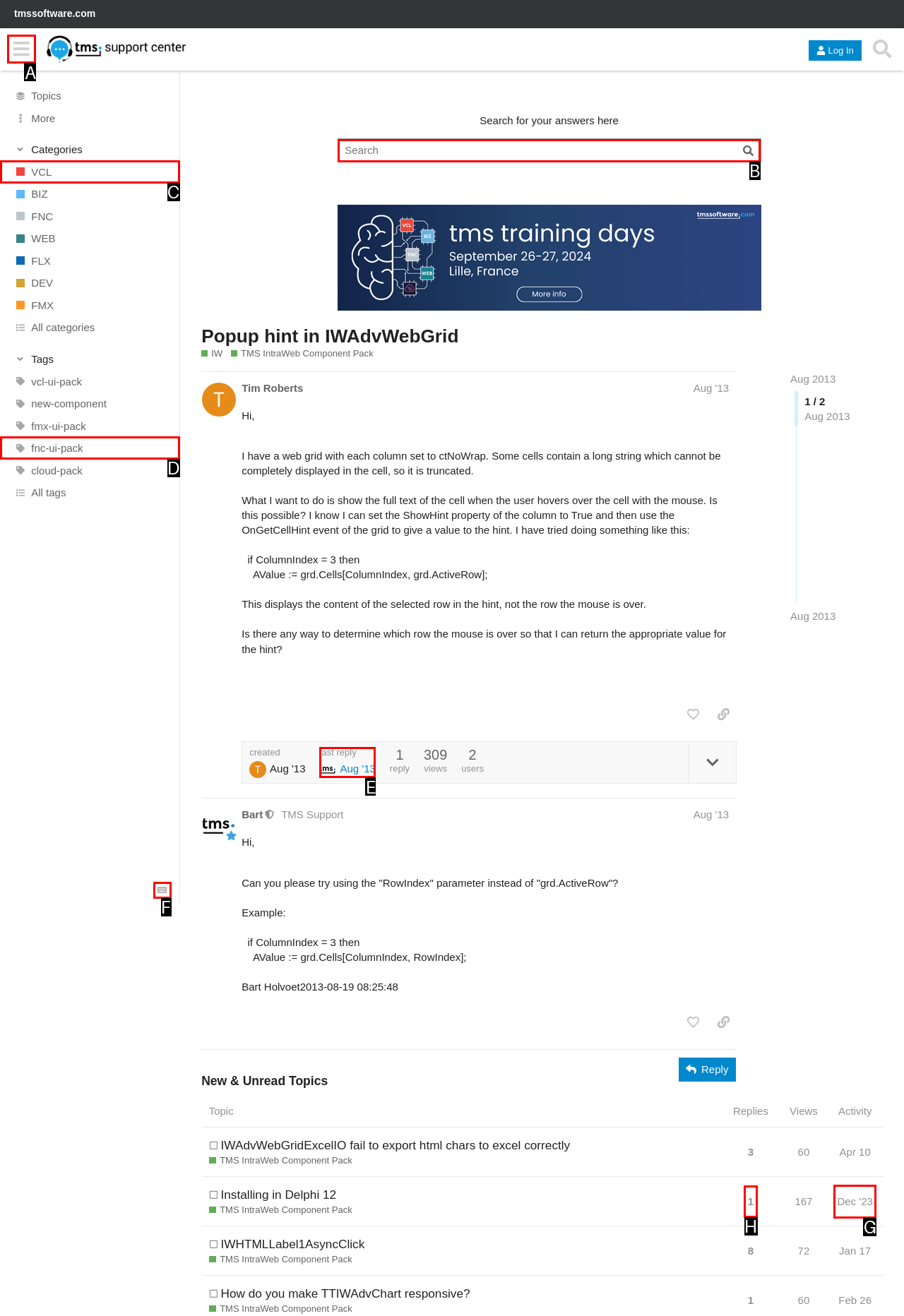To achieve the task: Search for answers, indicate the letter of the correct choice from the provided options.

B